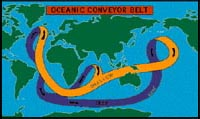Refer to the image and offer a detailed explanation in response to the question: What is the 'Atlantic Heat Conveyor' responsible for?

The 'Atlantic Heat Conveyor' is a part of the Oceanic Conveyor Belt, and according to the caption, it plays a vital role in transporting warm water from tropical regions towards the northern latitudes, ultimately influencing the climate of Europe and North America.